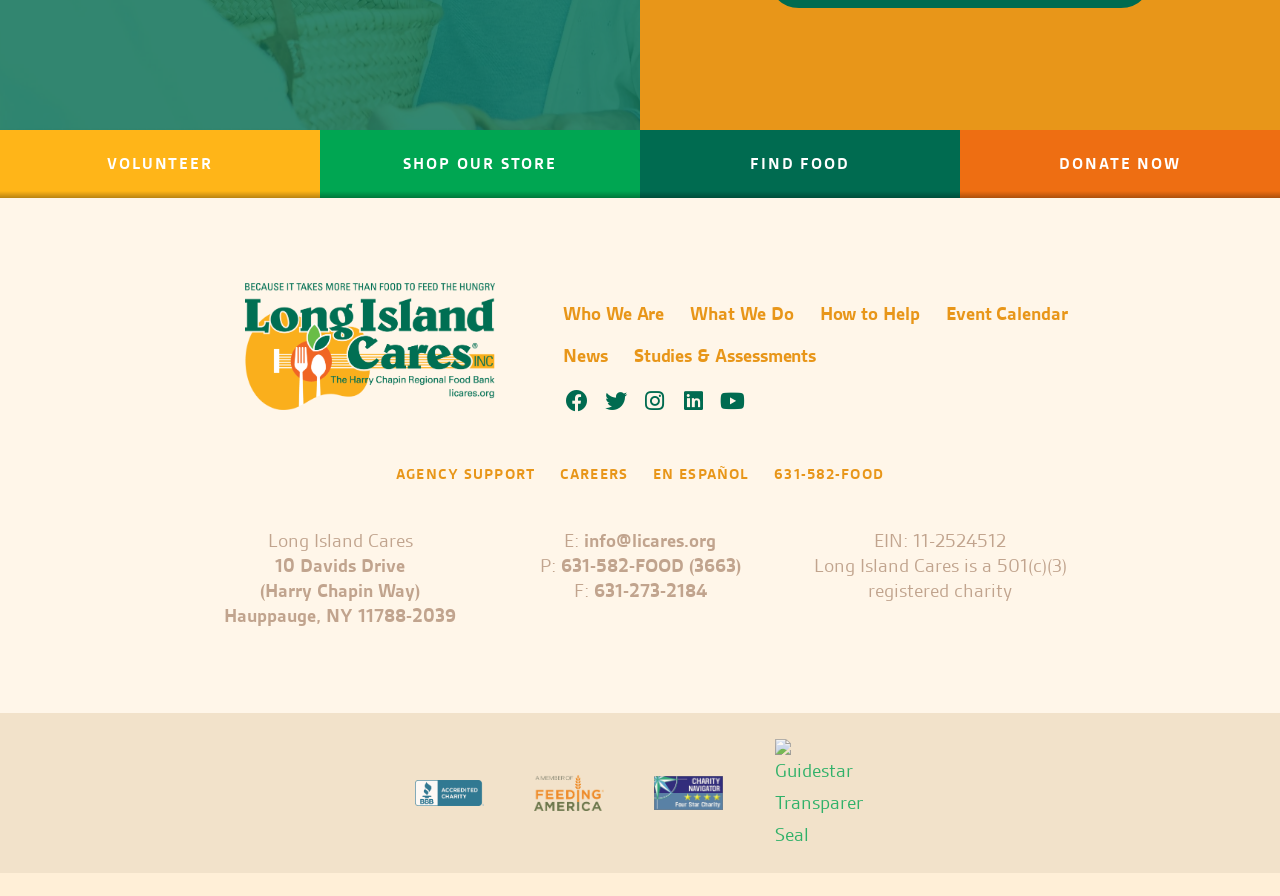What is the name of the food bank?
Please provide a comprehensive answer to the question based on the webpage screenshot.

I found the answer by looking at the text 'Long Island Cares | The Harry Chapin Food Bank' which is a link on the webpage, and also the static text 'Long Island Cares' appears multiple times on the page.